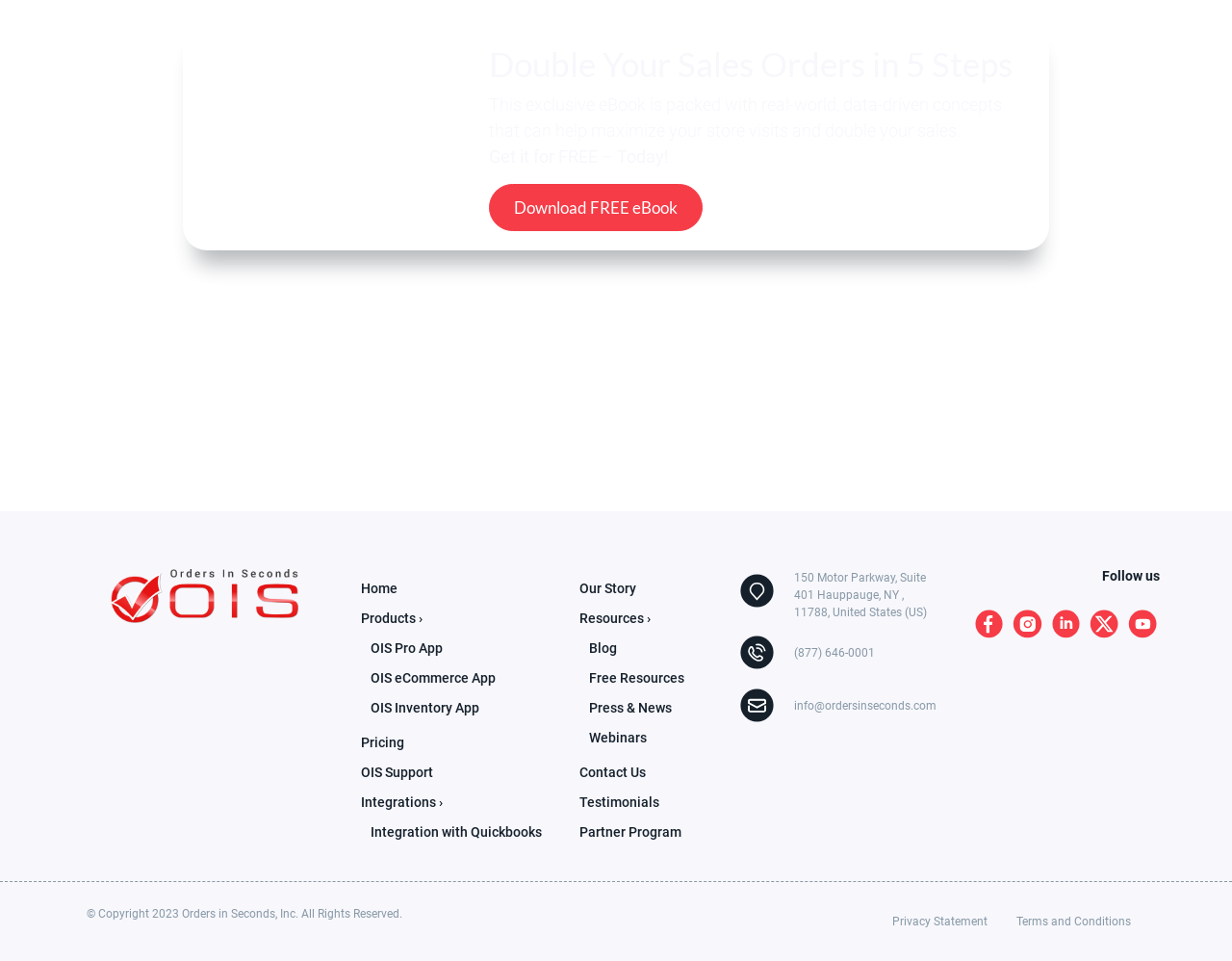Determine the bounding box coordinates of the region I should click to achieve the following instruction: "Download the free eBook". Ensure the bounding box coordinates are four float numbers between 0 and 1, i.e., [left, top, right, bottom].

[0.397, 0.191, 0.57, 0.24]